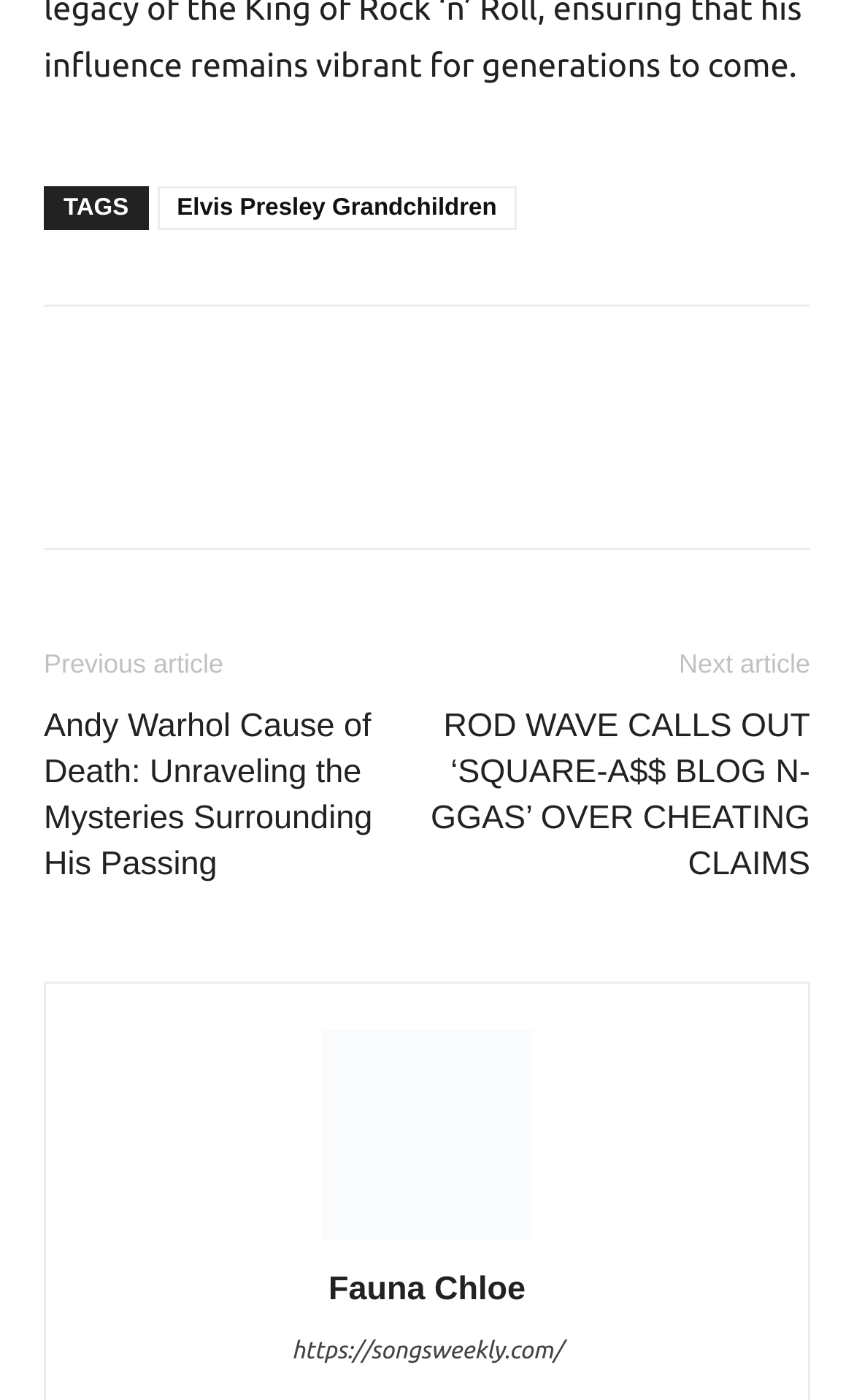Can you show the bounding box coordinates of the region to click on to complete the task described in the instruction: "Read Andy Warhol Cause of Death article"?

[0.051, 0.503, 0.5, 0.634]